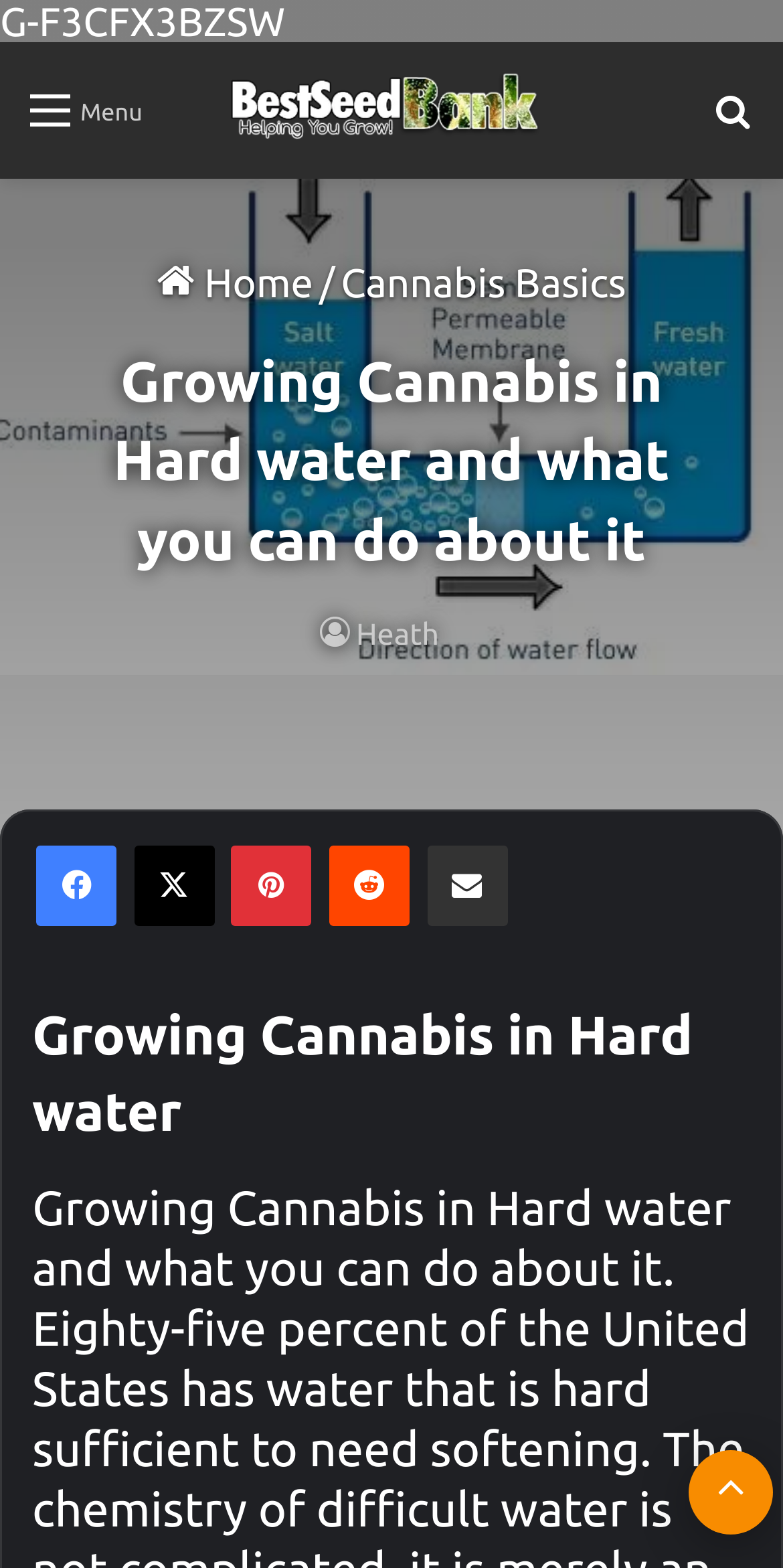What is the purpose of the button at the bottom right corner?
Relying on the image, give a concise answer in one word or a brief phrase.

Back to top